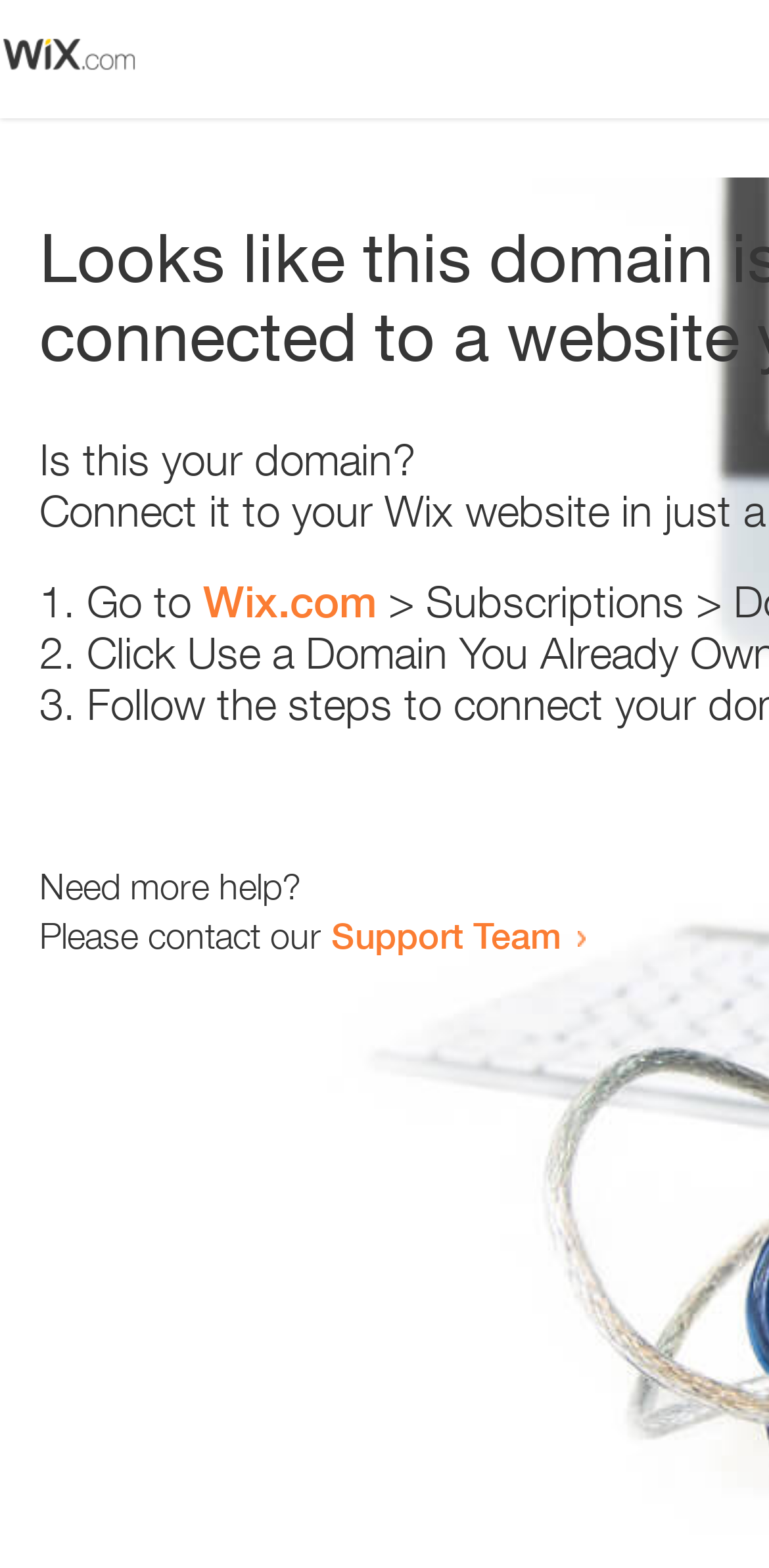Can you identify and provide the main heading of the webpage?

Looks like this domain isn't
connected to a website yet